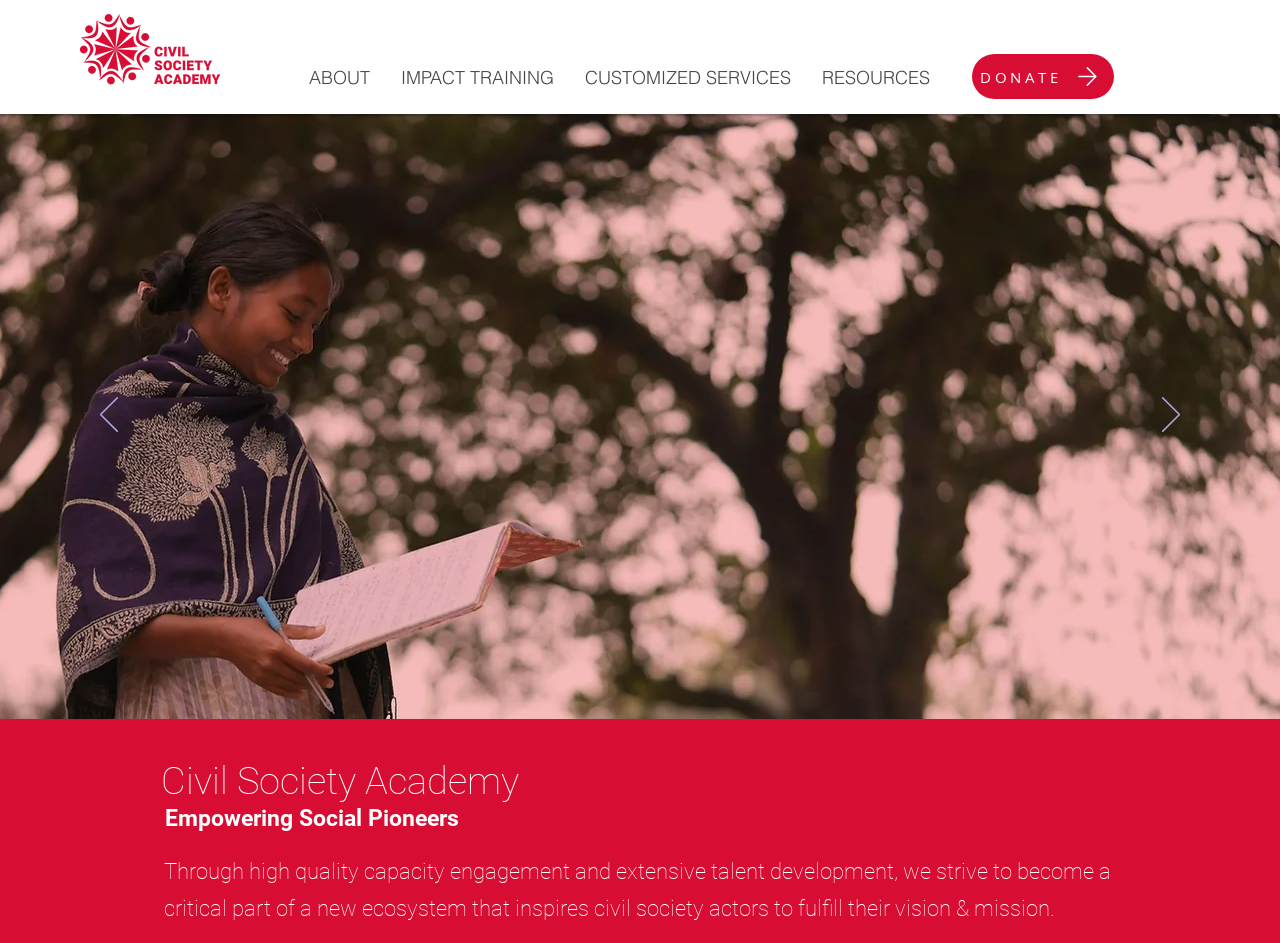Predict the bounding box coordinates of the UI element that matches this description: "RESOURCES". The coordinates should be in the format [left, top, right, bottom] with each value between 0 and 1.

[0.63, 0.057, 0.738, 0.107]